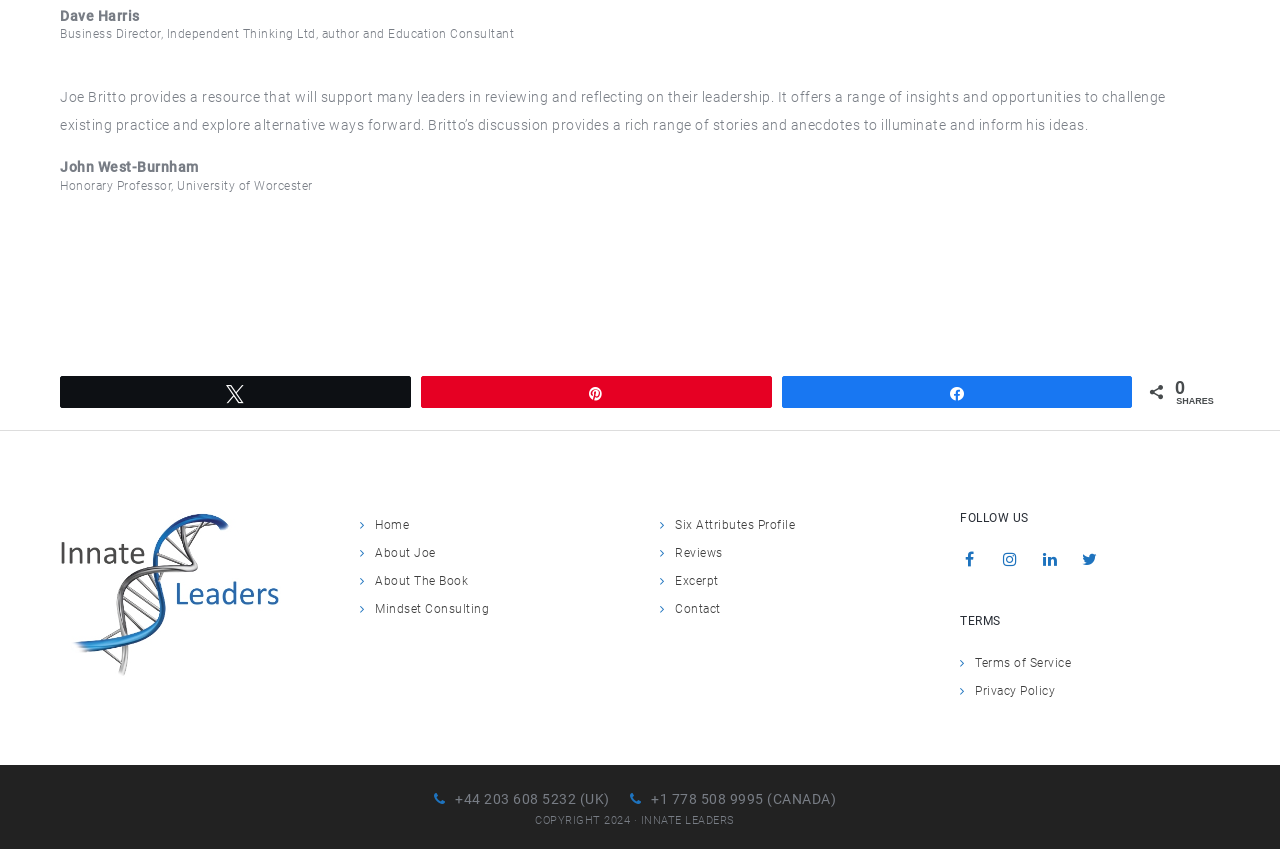How many shares does the webpage have?
Based on the image content, provide your answer in one word or a short phrase.

0